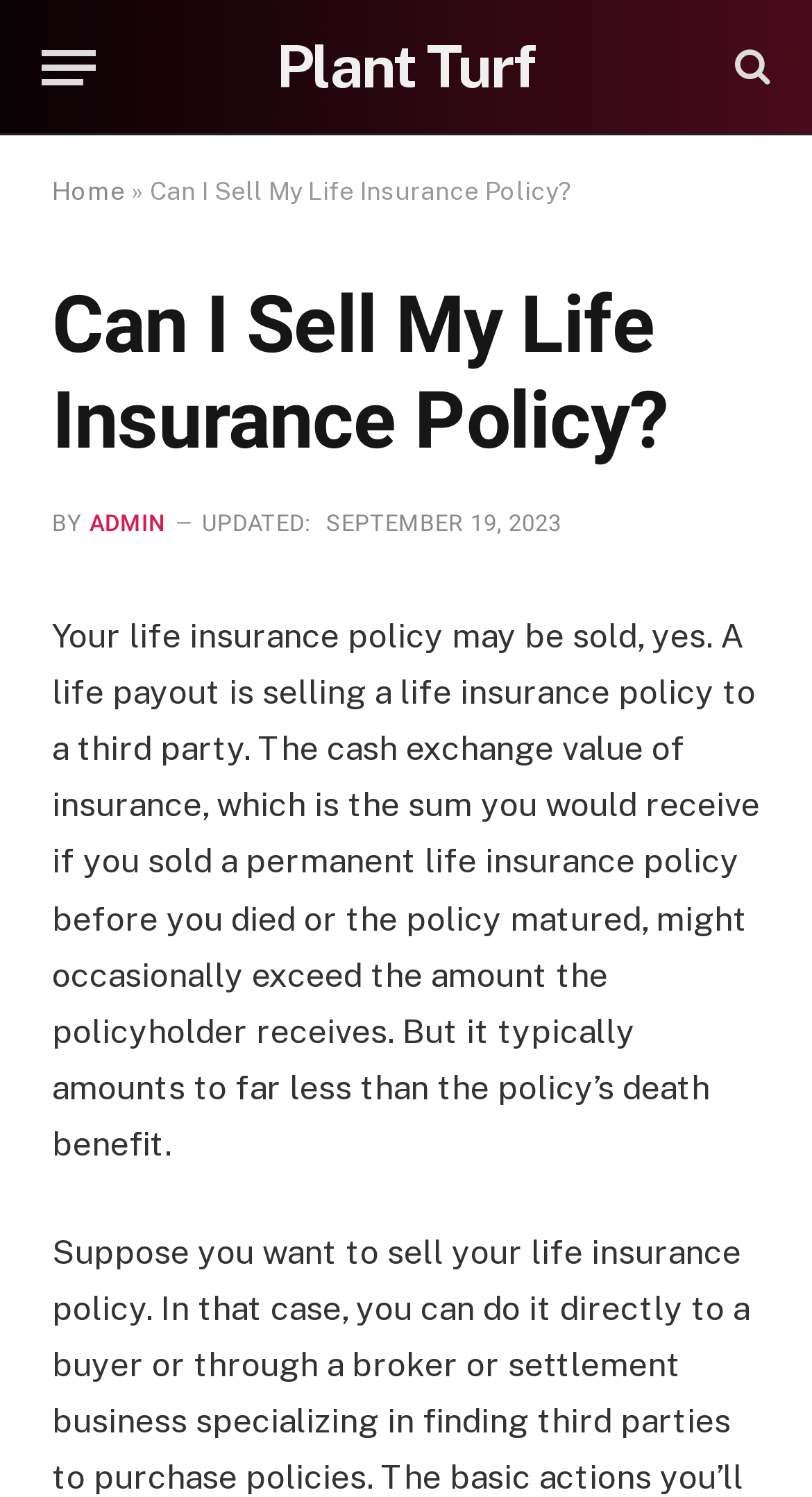Summarize the contents and layout of the webpage in detail.

The webpage is about selling life insurance policies for cash. At the top left, there is a button labeled "Menu". Next to it, there is a link to "Plant Turf" and an icon represented by "\uf002" at the top right. Below these elements, there is a link to "Home" followed by a static text "»" and the title "Can I Sell My Life Insurance Policy?" which is also a heading.

Below the title, there is a section with the author's name "ADMIN" and the update date "SEPTEMBER 19, 2023". The main content of the webpage is a paragraph of text that explains what a life payout is, which is selling a life insurance policy to a third party, and how the cash exchange value of the insurance policy compares to the policy's death benefit. This paragraph is located below the title and the author section, taking up most of the page's content area.